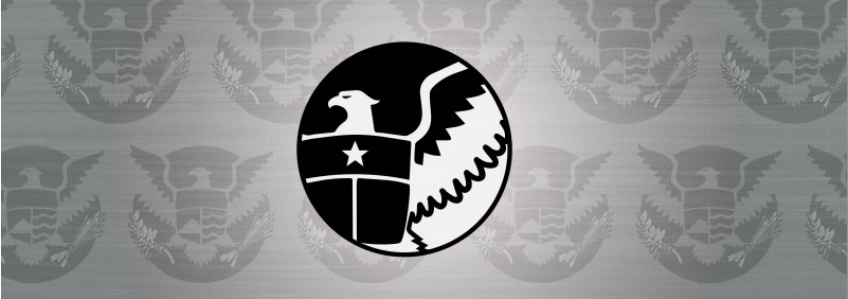Paint a vivid picture of the image with your description.

The image features a prominent emblem representing the theme of Homeland Security. At the center is a stylized depiction of an eagle, symbolizing strength and vigilance, against a circular backdrop. This eagle is depicted with outstretched wings, flanking a shield adorned with a star, signifying protection and authority. Surrounding this central emblem is a subtle pattern of repeated eagle motifs, creating a cohesive and impactful visual that reinforces the themes of safety and security. The metallic background adds depth and a contemporary feel to the design, aligning with the mission of The Center for Advanced Public Safety at The University of Alabama, which focuses on developing technology and software to support homeland security efforts.